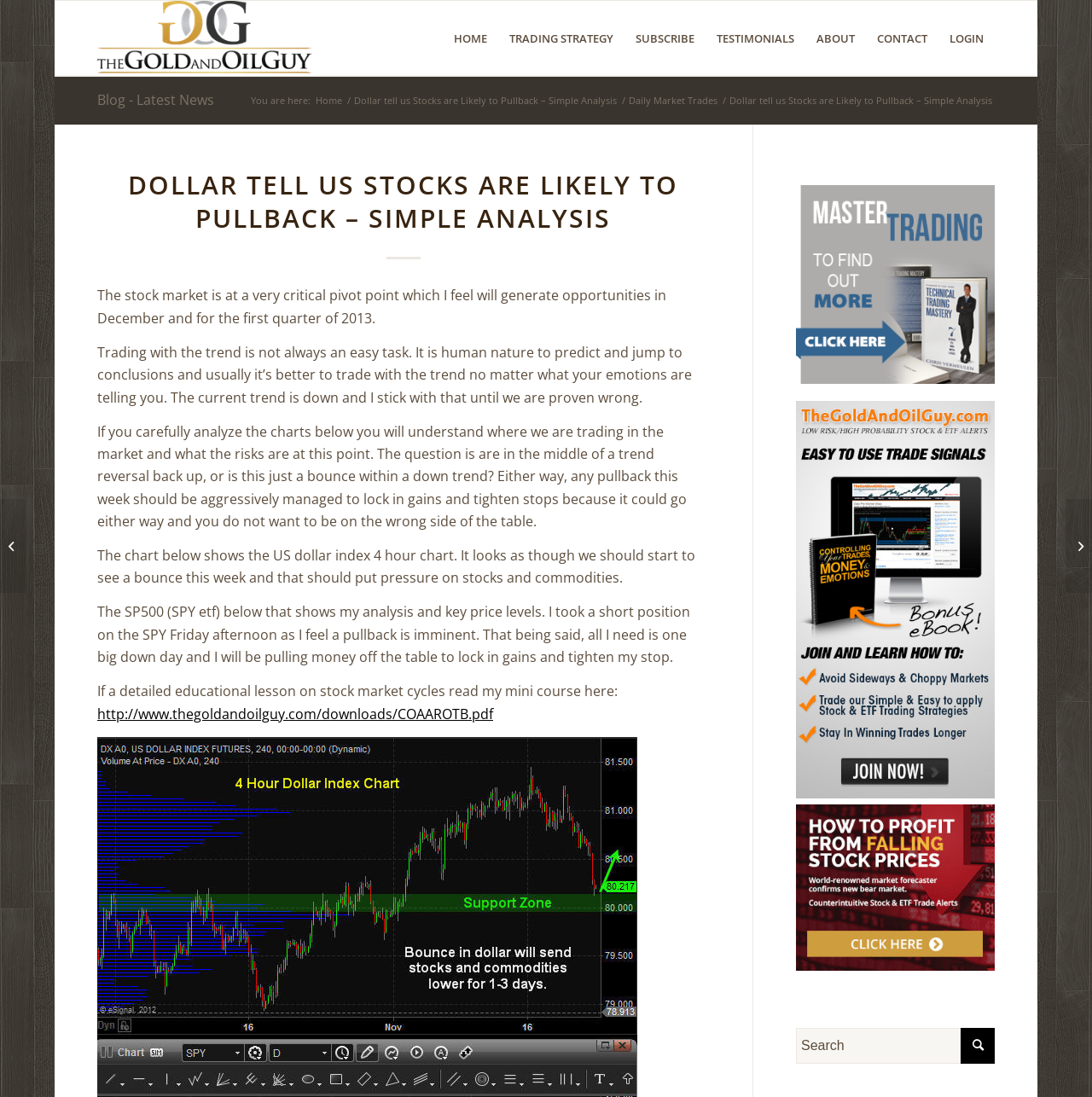Please answer the following question using a single word or phrase: 
What is the author's opinion on trading with the trend?

It's better to trade with the trend